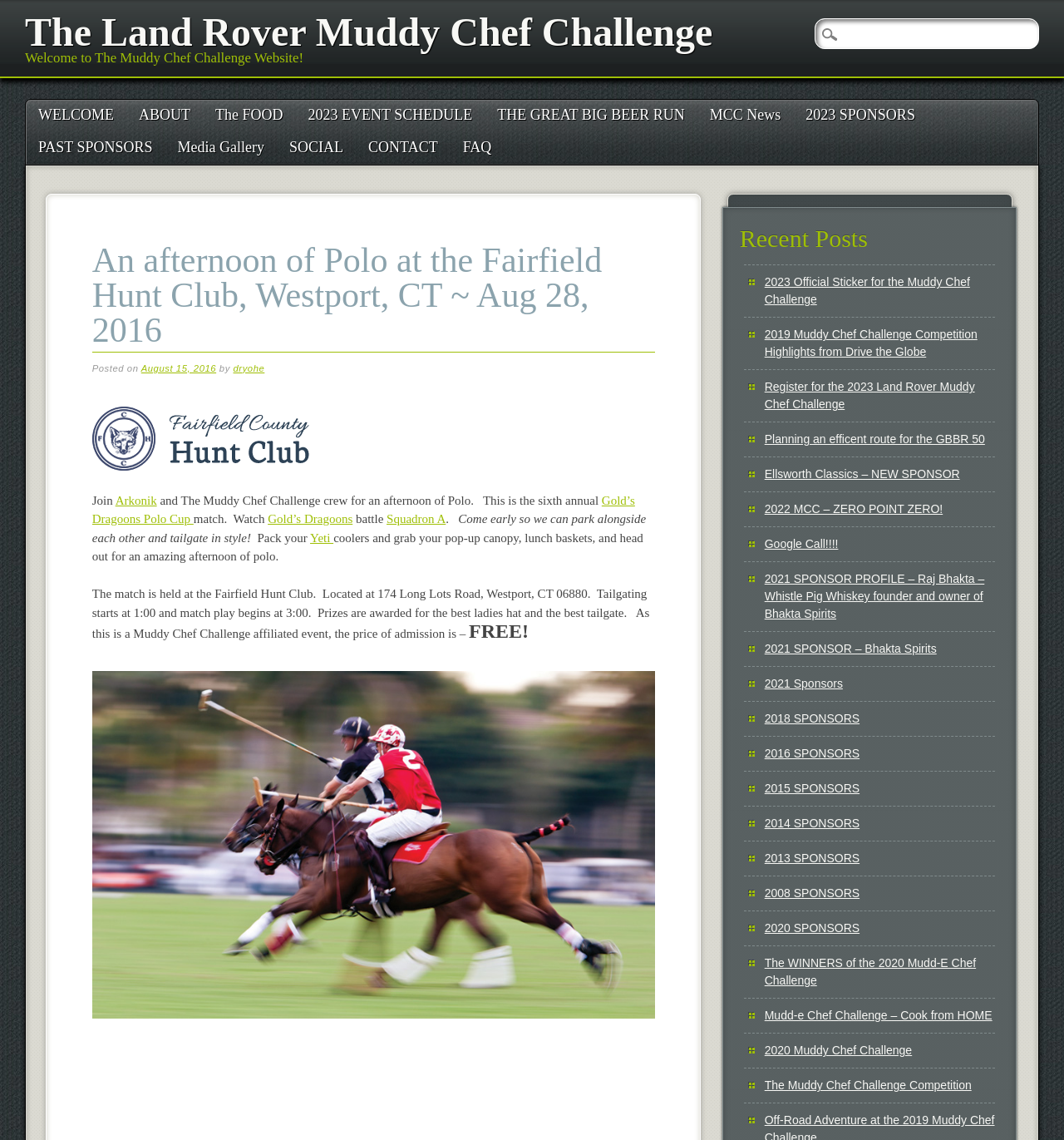What is the location of the Fairfield Hunt Club?
Based on the visual content, answer with a single word or a brief phrase.

Westport, CT